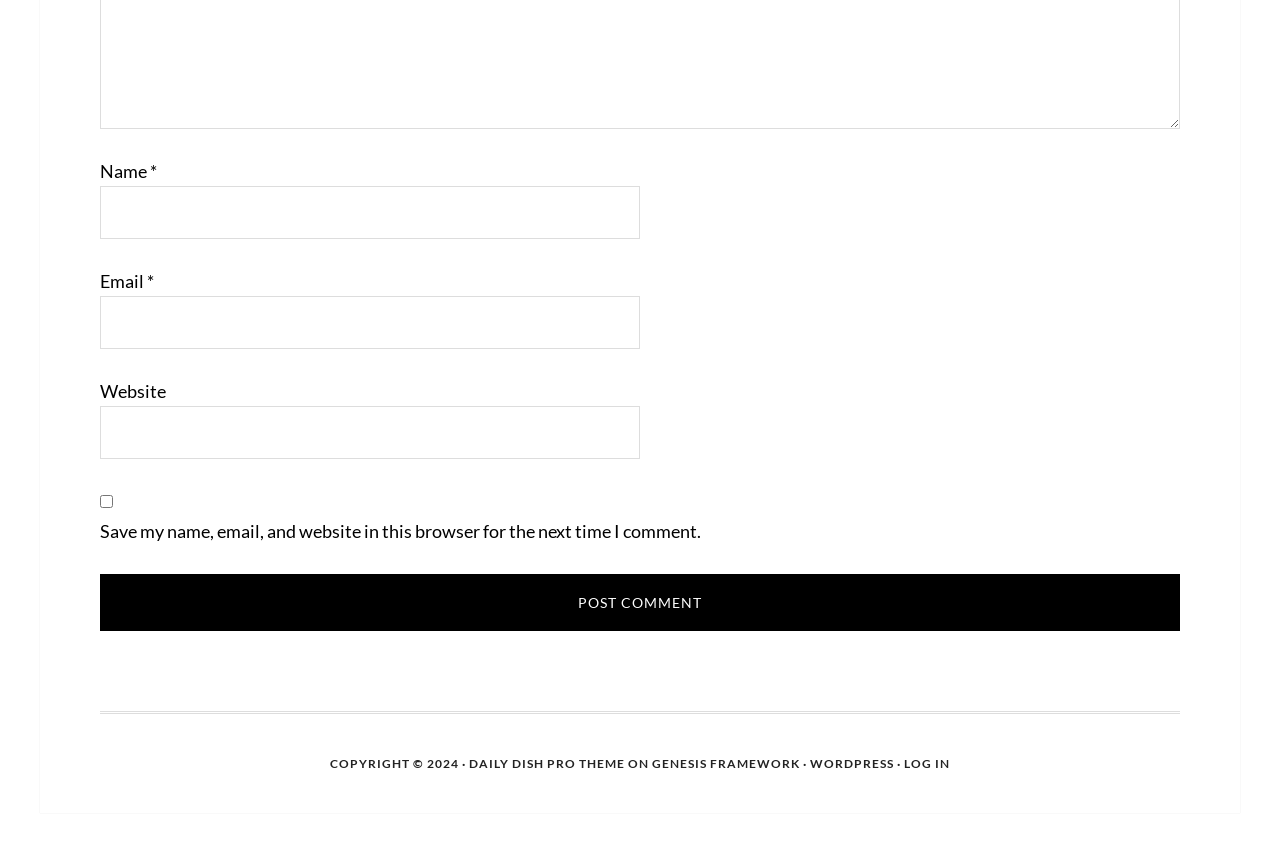Locate the coordinates of the bounding box for the clickable region that fulfills this instruction: "Visit the WordPress website".

[0.633, 0.886, 0.698, 0.904]